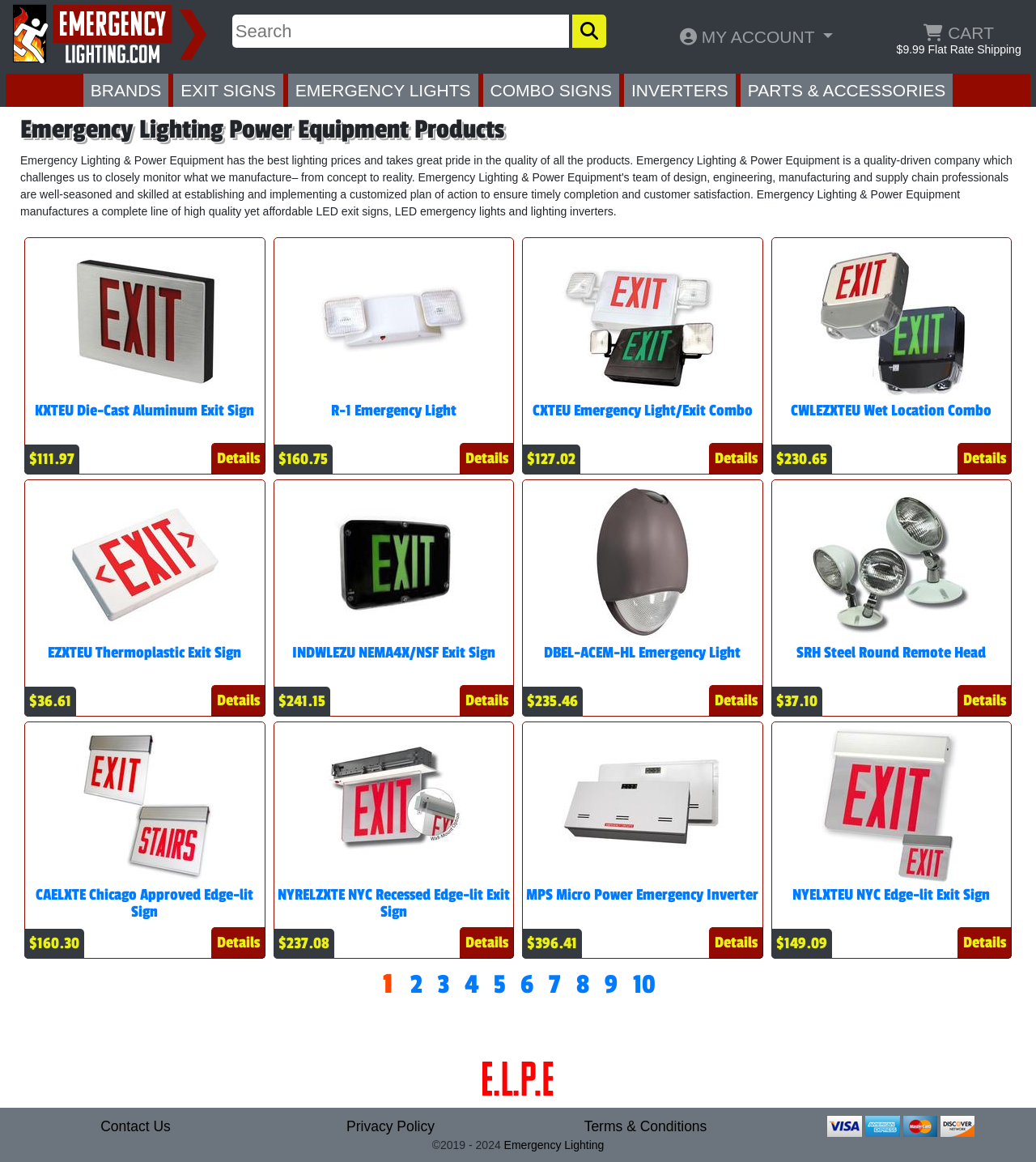Articulate a detailed summary of the webpage's content and design.

This webpage is an e-commerce platform selling emergency lighting power equipment products. At the top left corner, there is a logo of Emergency Lighting, which is also a link. Next to the logo, there is a search bar with a magnifying glass icon. On the top right corner, there are links to "MY ACCOUNT" and "CART", along with a notification about flat rate shipping.

Below the top navigation bar, there are several categories listed, including "BRANDS", "EXIT SIGNS", "EMERGENCY LIGHTS", "COMBO SIGNS", "INVERTERS", and "PARTS & ACCESSORIES". 

The main content of the page is a list of products, each consisting of an image, a brief description, and a "Details" button. There are 12 products listed, with images of various emergency lighting equipment, such as exit signs, emergency lights, and inverters. The products are arranged in three columns, with four products in each column.

At the bottom of the page, there are pagination links, allowing users to navigate to other pages of products. Below the pagination links, there is a large image of emergency lighting power equipment products.

The footer of the page contains links to "Contact Us", "Privacy Policy", and "Terms & Conditions", as well as an image of accepted credit cards and a copyright notice.